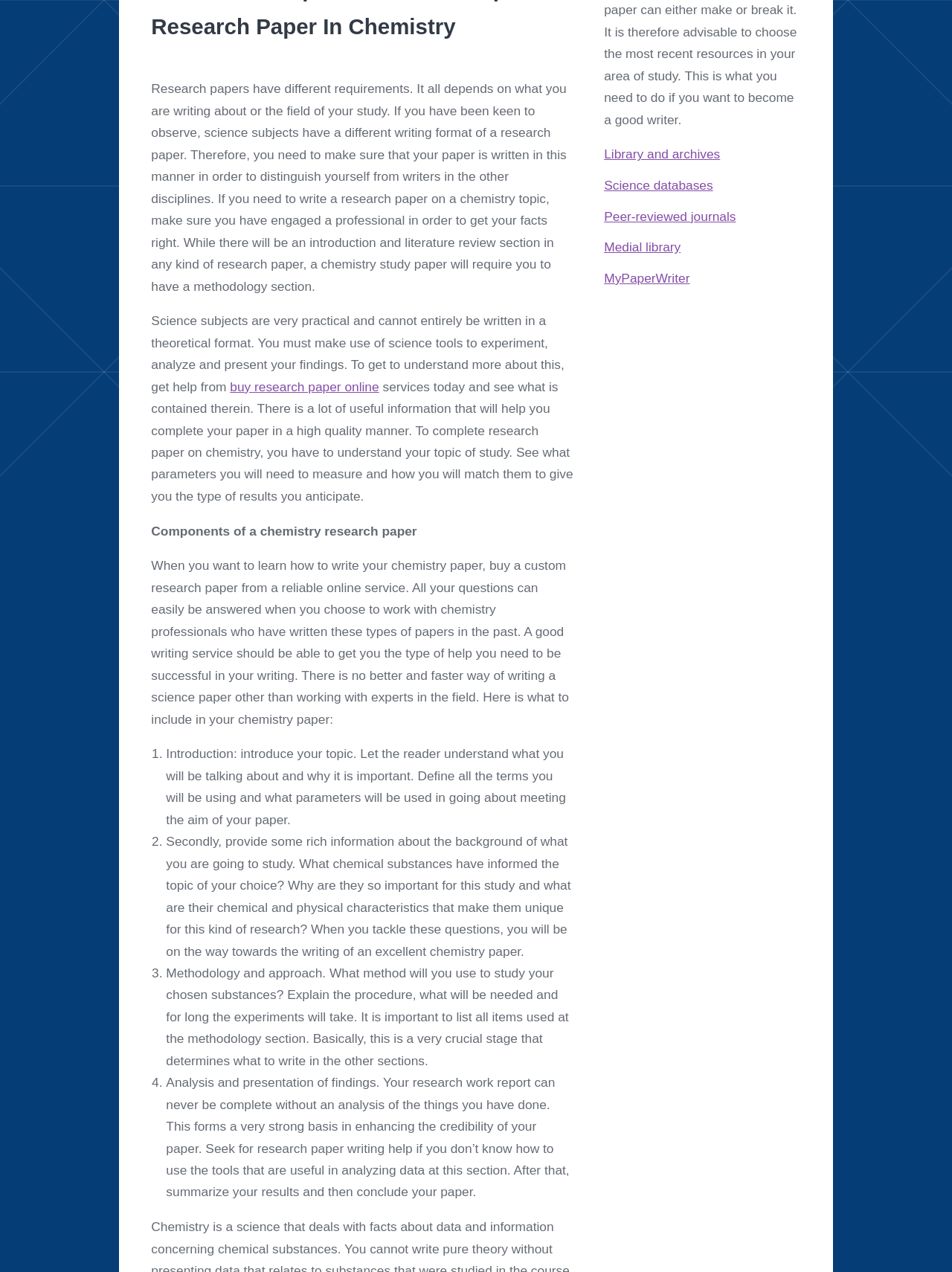For the given element description MyPaperWriter, determine the bounding box coordinates of the UI element. The coordinates should follow the format (top-left x, top-left y, bottom-right x, bottom-right y) and be within the range of 0 to 1.

[0.635, 0.213, 0.725, 0.224]